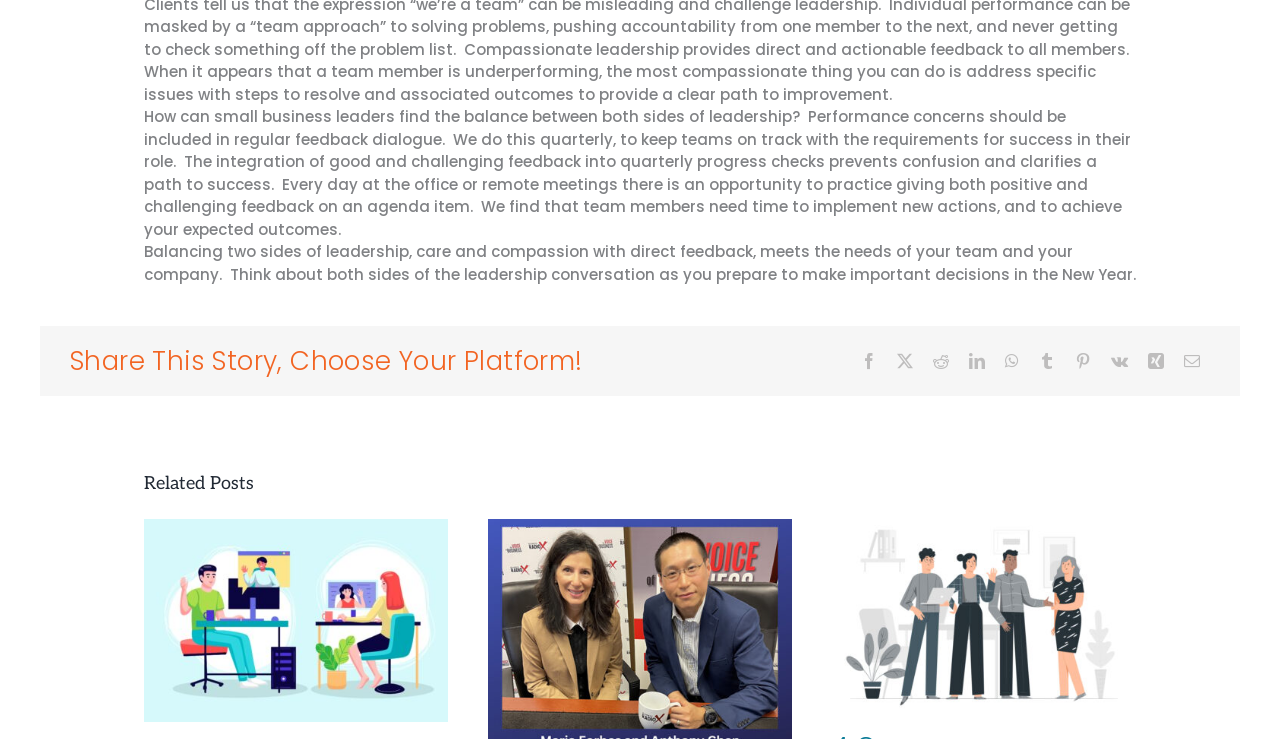What is the purpose of the quarterly progress checks?
Please elaborate on the answer to the question with detailed information.

The purpose of the quarterly progress checks is to keep teams on track with the requirements for success in their role, and to prevent confusion and clarify a path to success.